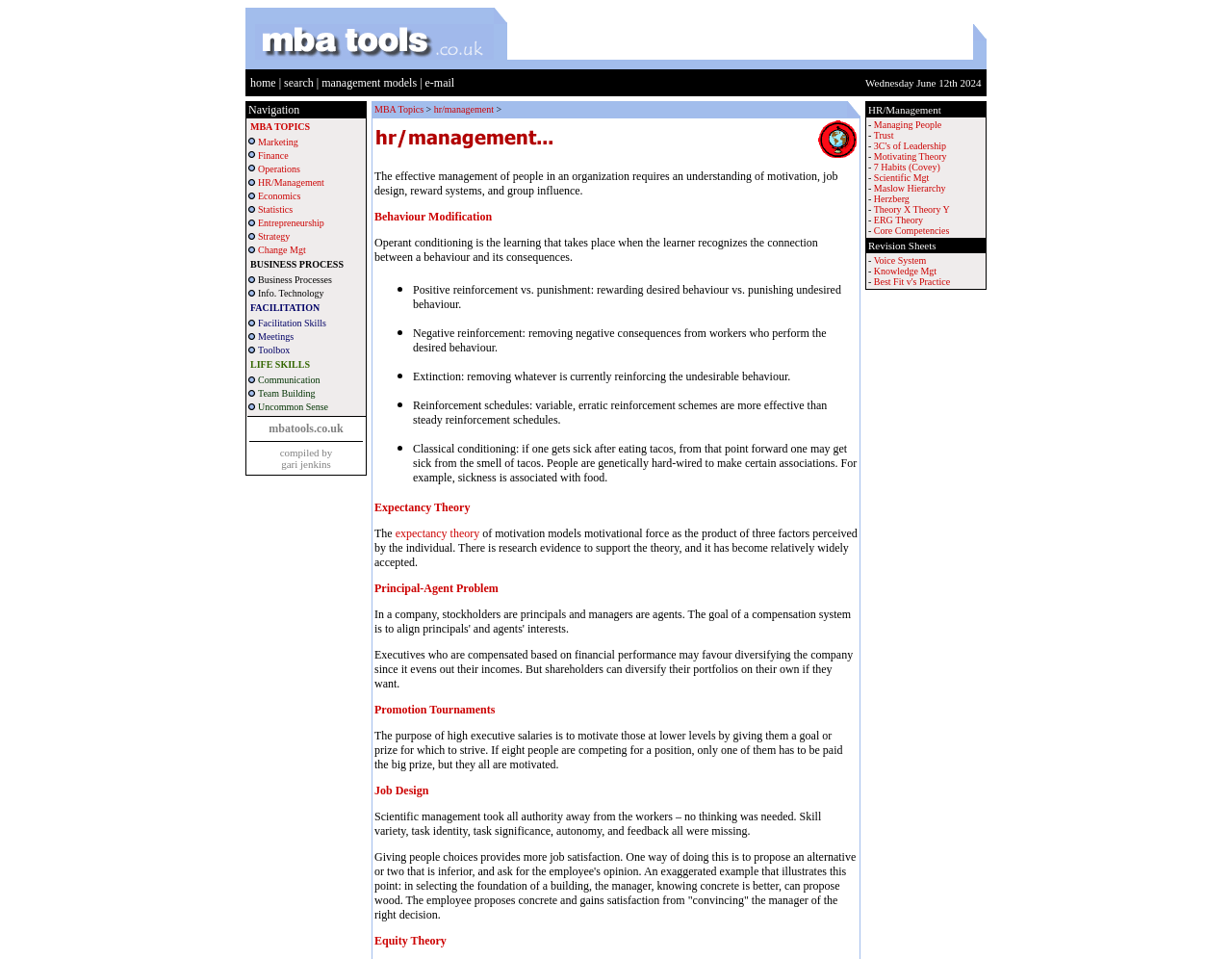What is the navigation menu compiled by?
Based on the image, respond with a single word or phrase.

Gari Jenkins